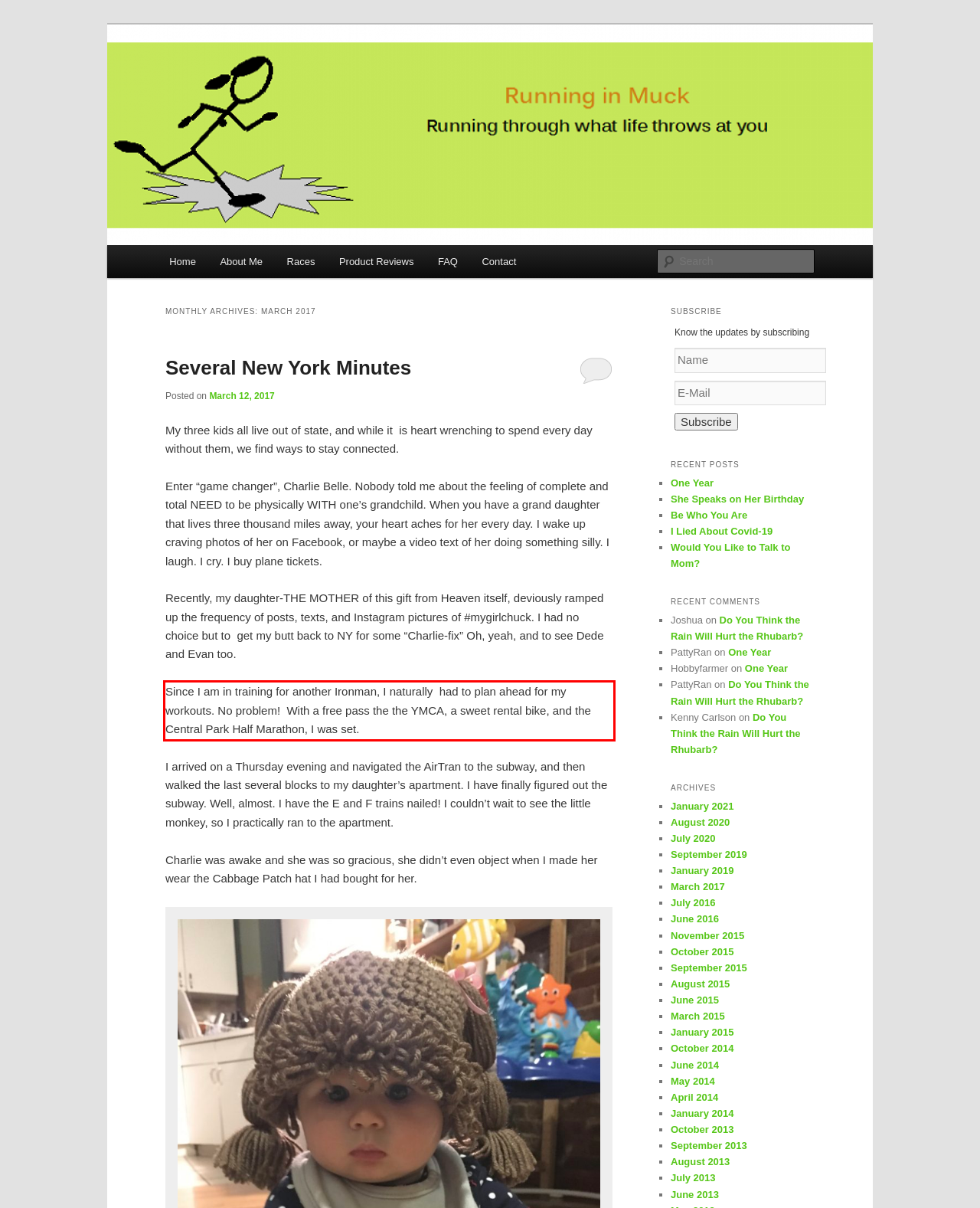With the given screenshot of a webpage, locate the red rectangle bounding box and extract the text content using OCR.

Since I am in training for another Ironman, I naturally had to plan ahead for my workouts. No problem! With a free pass the the YMCA, a sweet rental bike, and the Central Park Half Marathon, I was set.